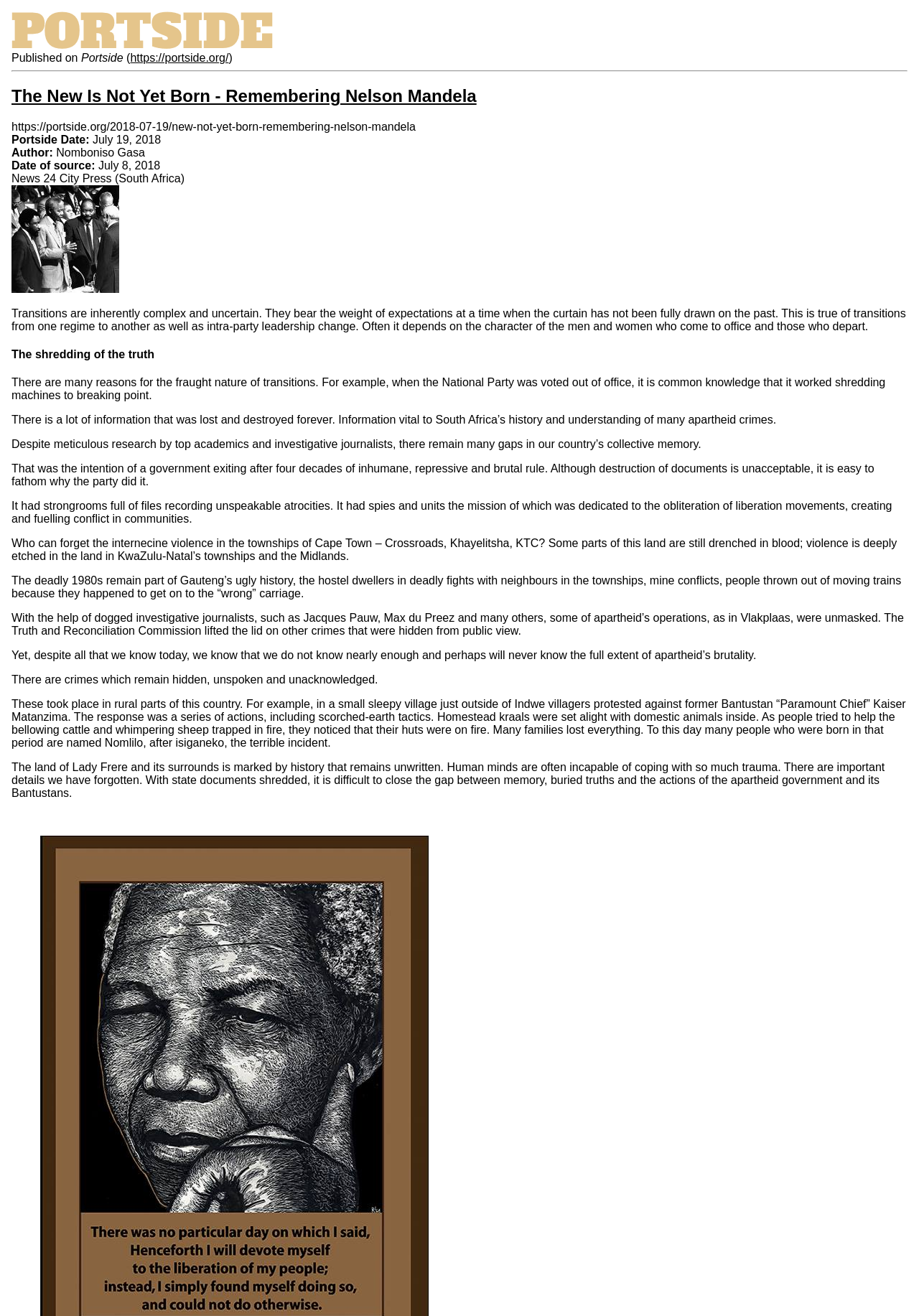Who is the author of the article? Based on the screenshot, please respond with a single word or phrase.

Nomboniso Gasa